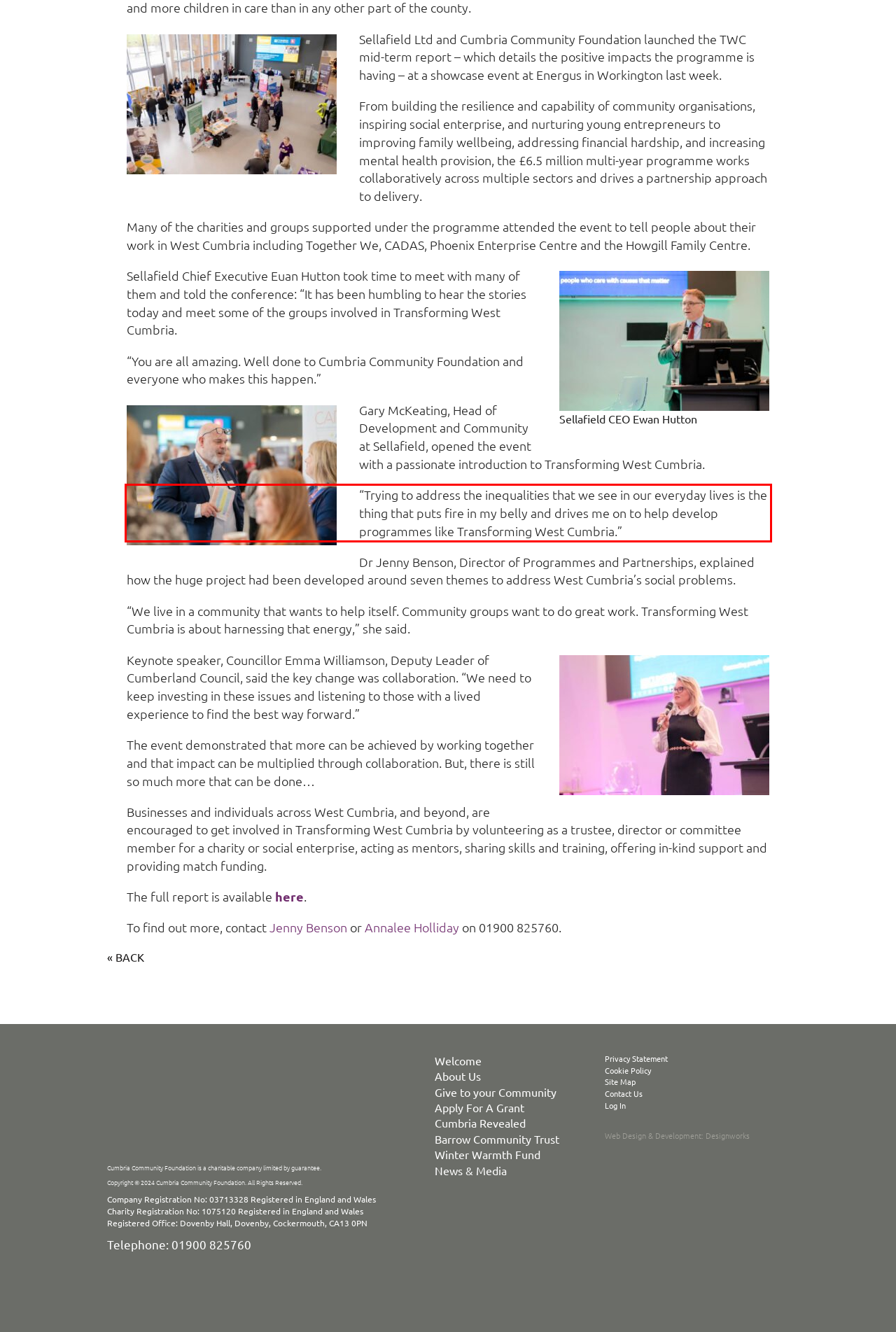You are provided with a screenshot of a webpage containing a red bounding box. Please extract the text enclosed by this red bounding box.

“Trying to address the inequalities that we see in our everyday lives is the thing that puts fire in my belly and drives me on to help develop programmes like Transforming West Cumbria.”